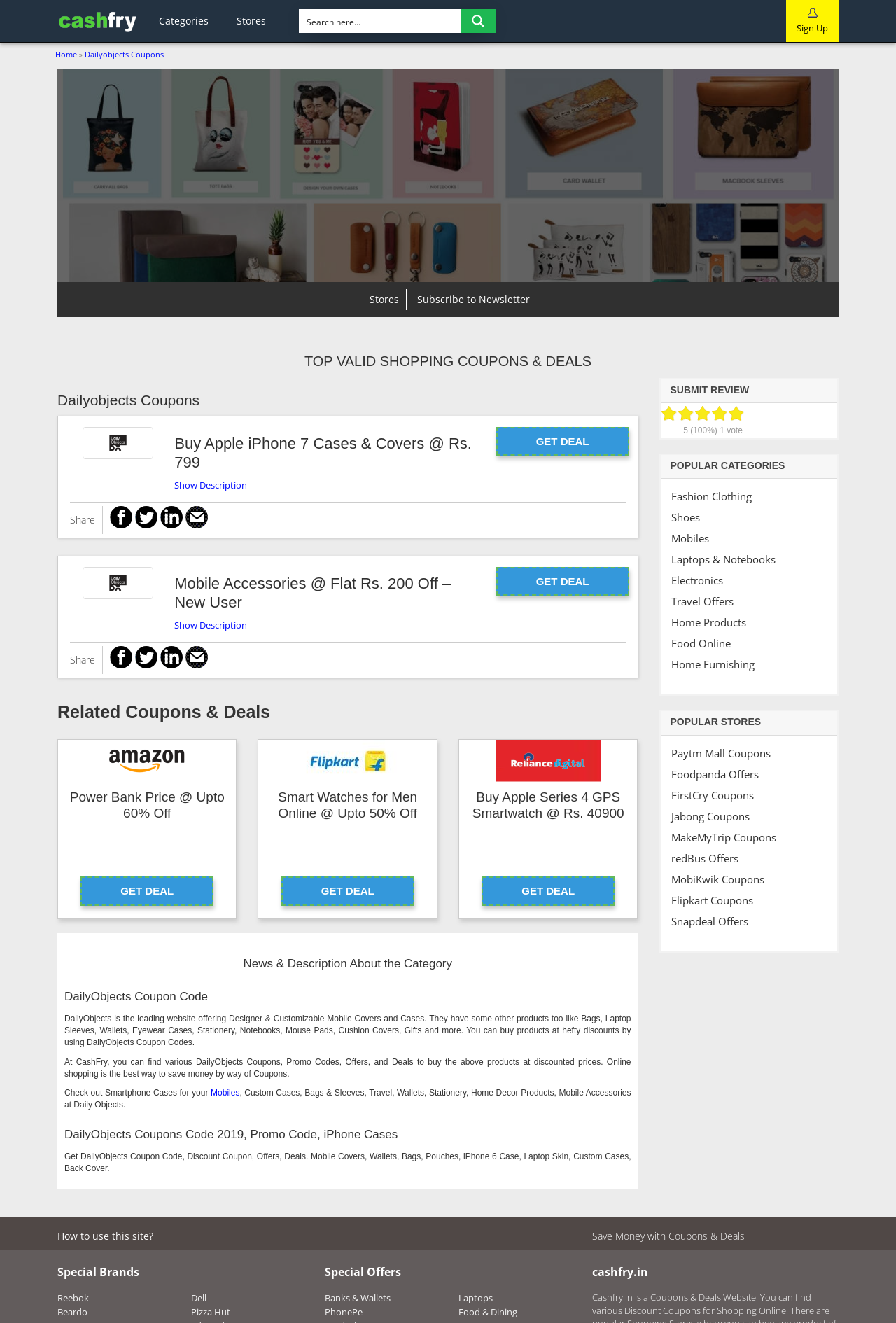Please identify the bounding box coordinates of the region to click in order to complete the given instruction: "Show description of the deal". The coordinates should be four float numbers between 0 and 1, i.e., [left, top, right, bottom].

[0.195, 0.362, 0.276, 0.371]